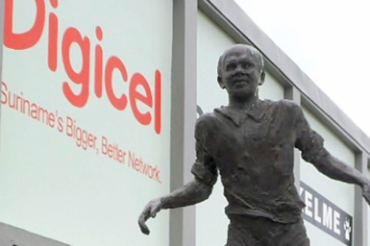What event is André Kamperveen remembered as a victim of?
Based on the image, respond with a single word or phrase.

The December Murders